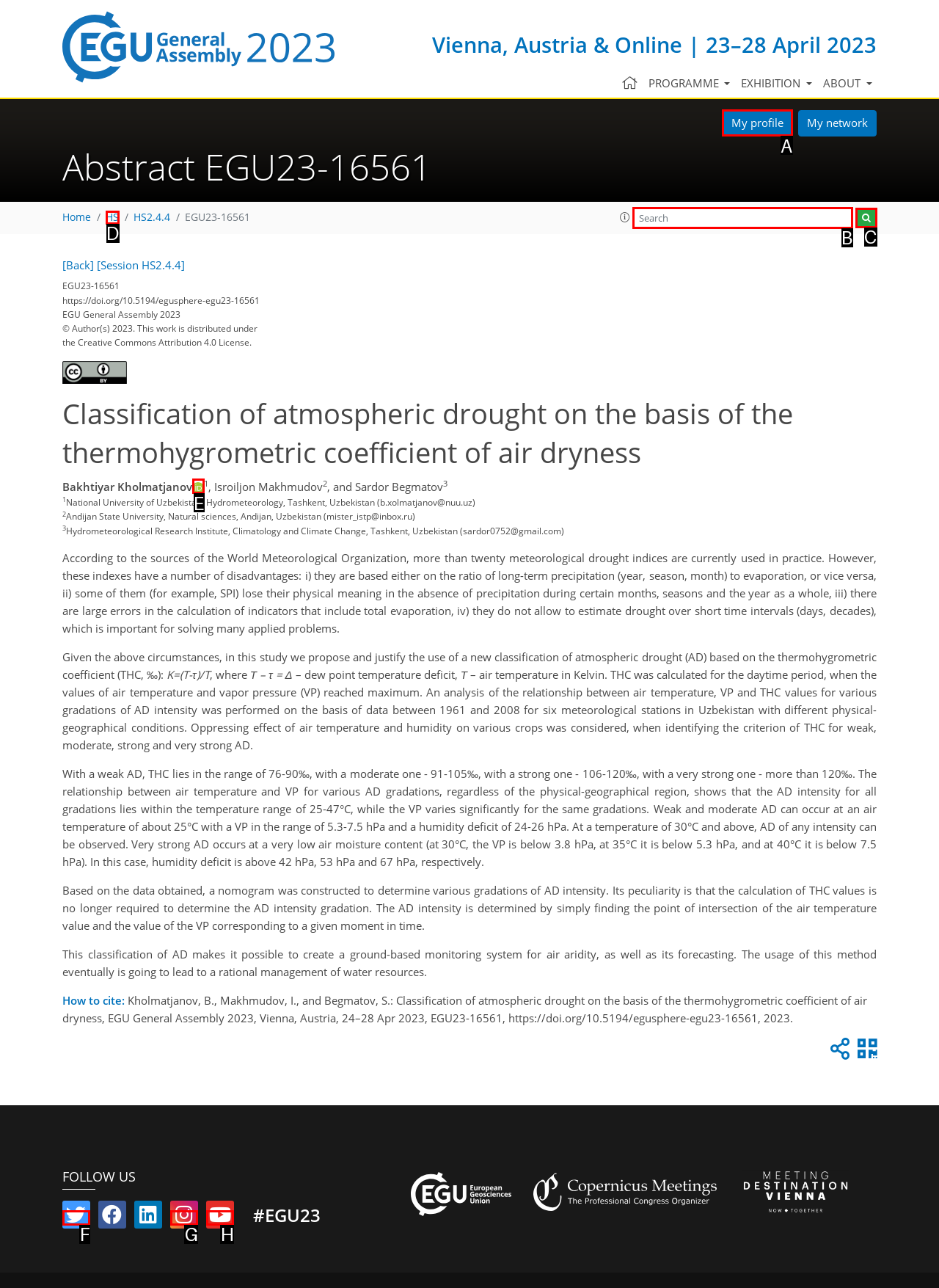Tell me which option I should click to complete the following task: Follow EGU on Twitter Answer with the option's letter from the given choices directly.

H